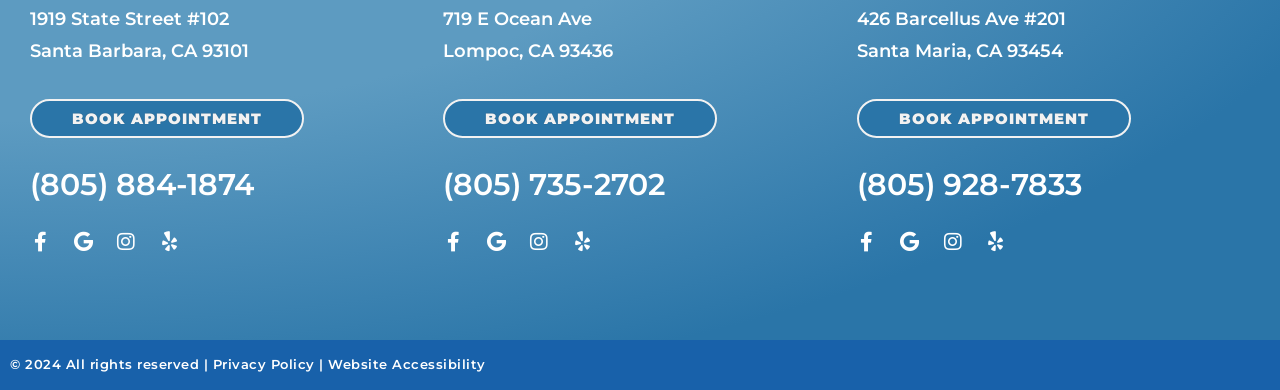What is the phone number of the second location?
Please use the image to provide a one-word or short phrase answer.

(805) 735-2702